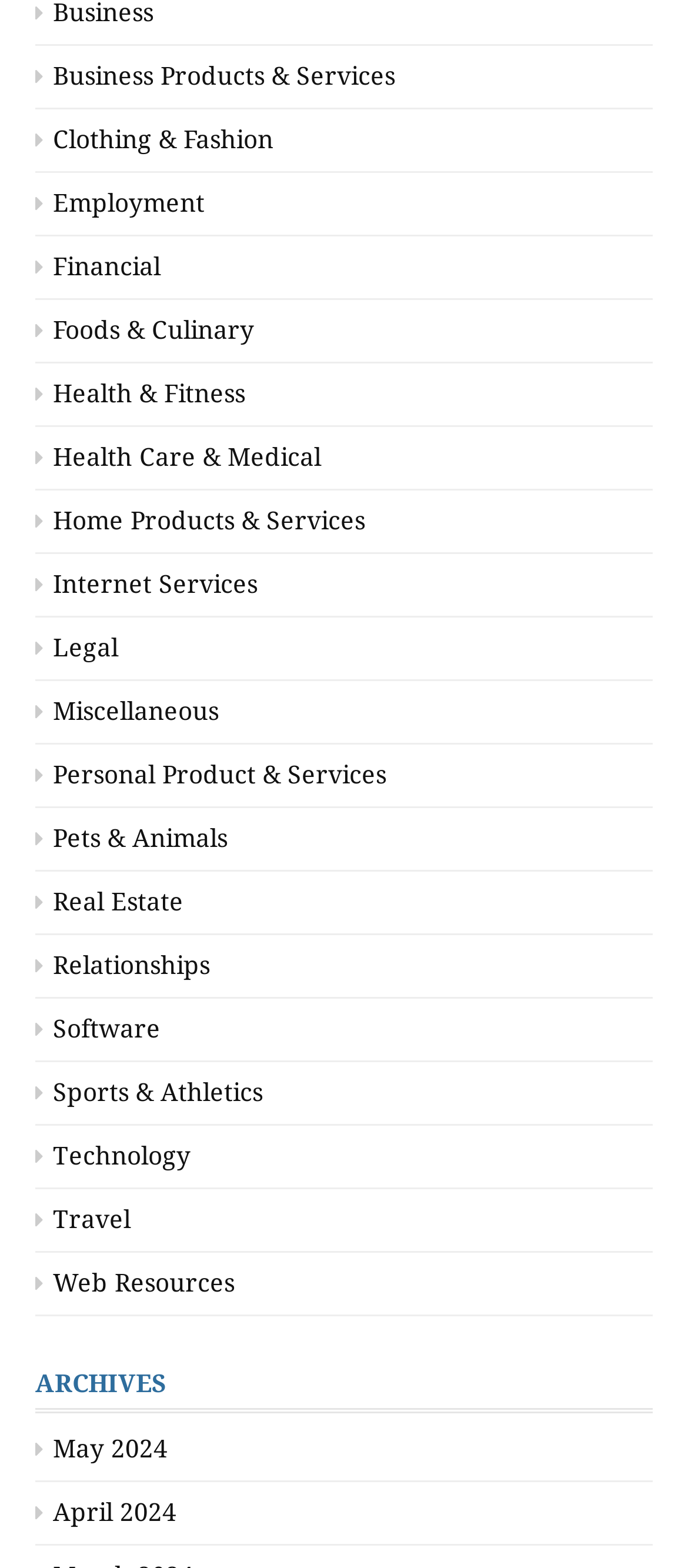Show the bounding box coordinates for the element that needs to be clicked to execute the following instruction: "Browse Business Products & Services". Provide the coordinates in the form of four float numbers between 0 and 1, i.e., [left, top, right, bottom].

[0.051, 0.039, 0.574, 0.057]